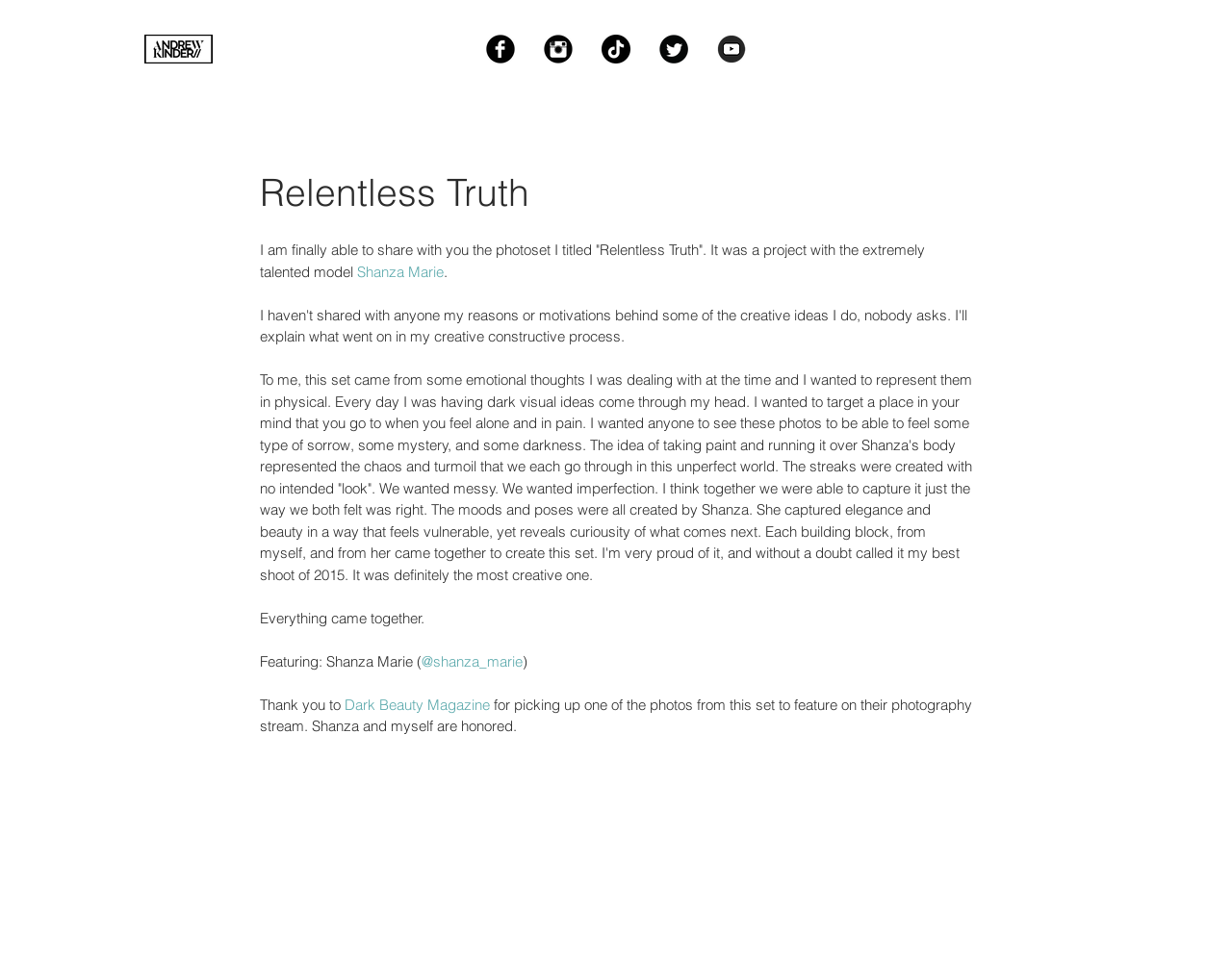What is the name of the model in the 'Relentless Truth' project?
Based on the image, give a concise answer in the form of a single word or short phrase.

Shanza Marie